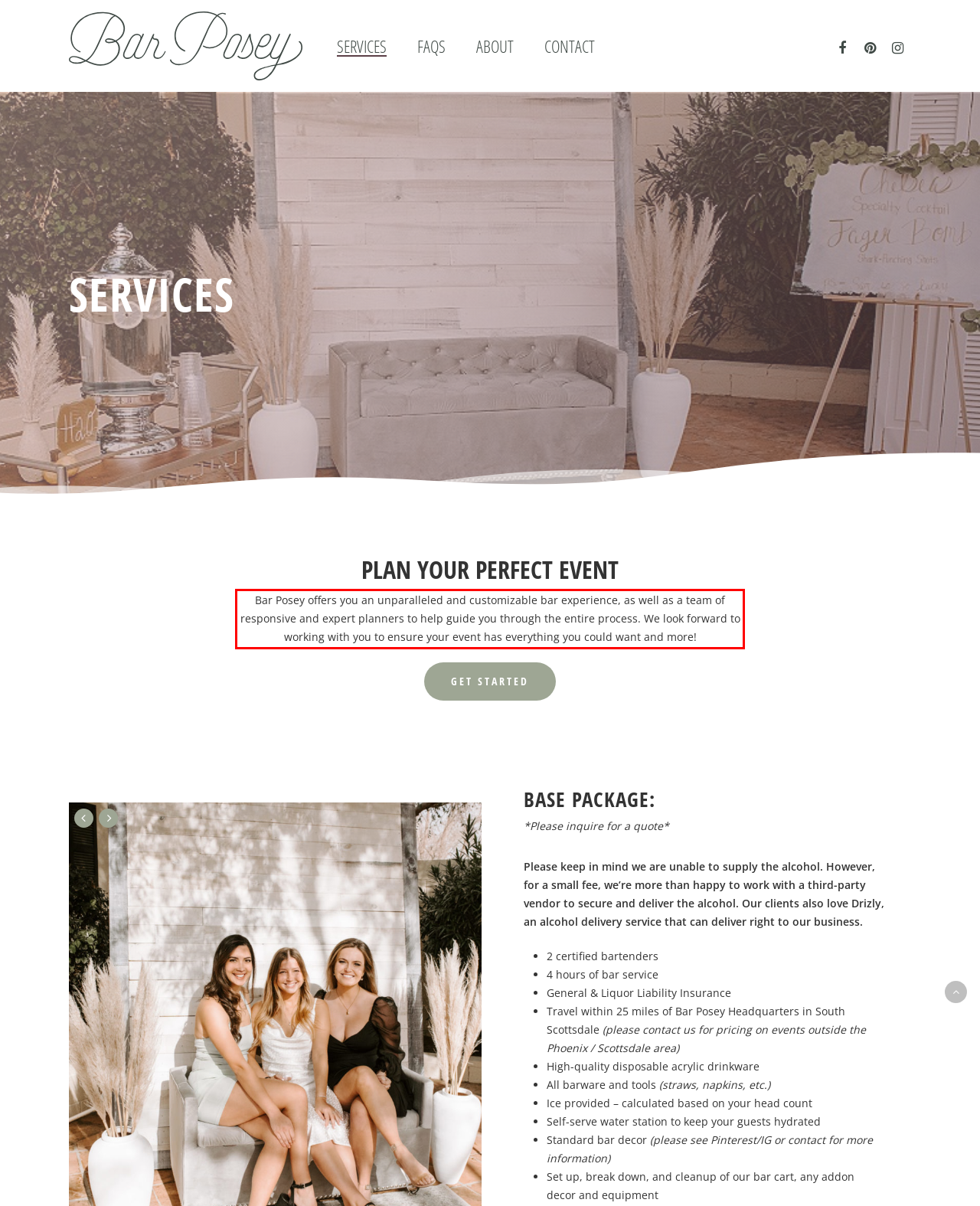You are looking at a screenshot of a webpage with a red rectangle bounding box. Use OCR to identify and extract the text content found inside this red bounding box.

Bar Posey offers you an unparalleled and customizable bar experience, as well as a team of responsive and expert planners to help guide you through the entire process. We look forward to working with you to ensure your event has everything you could want and more!